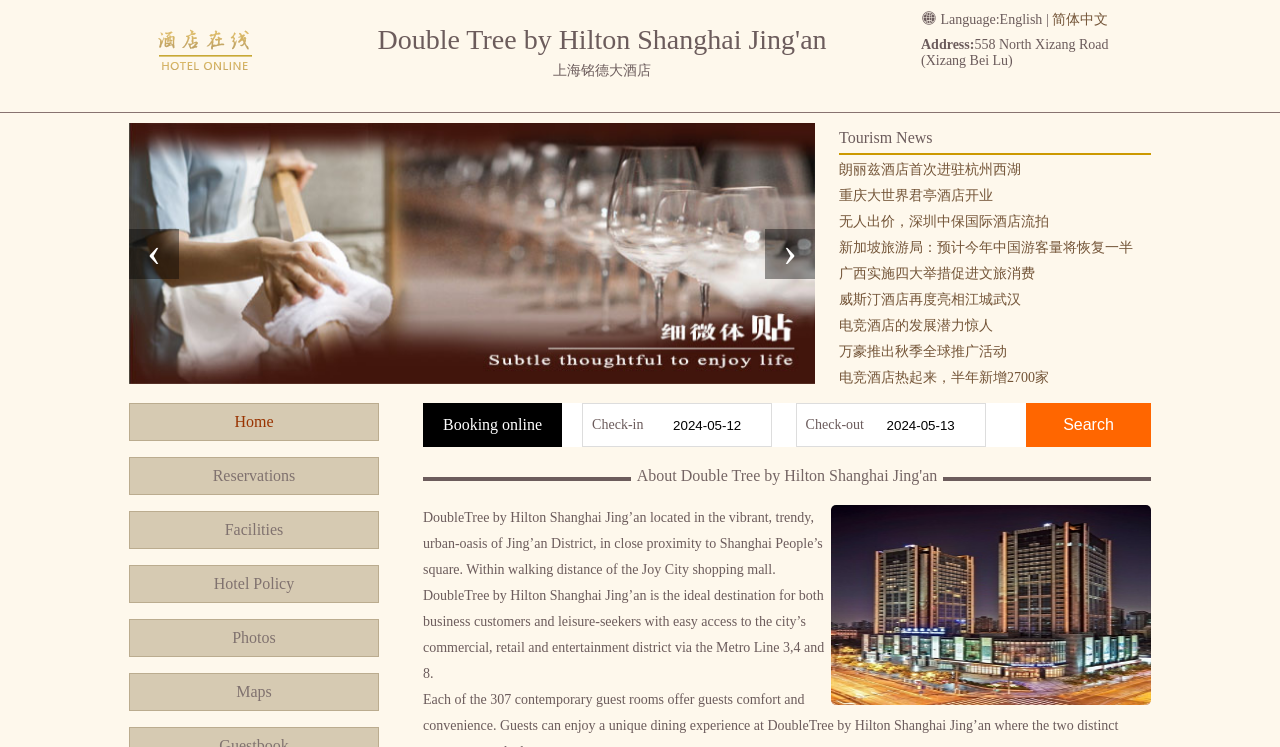What is the hotel's address?
Please describe in detail the information shown in the image to answer the question.

I found the address by looking at the static text element that says 'Address:' and then reading the text next to it, which is '558 North Xizang Road (Xizang Bei Lu)'.